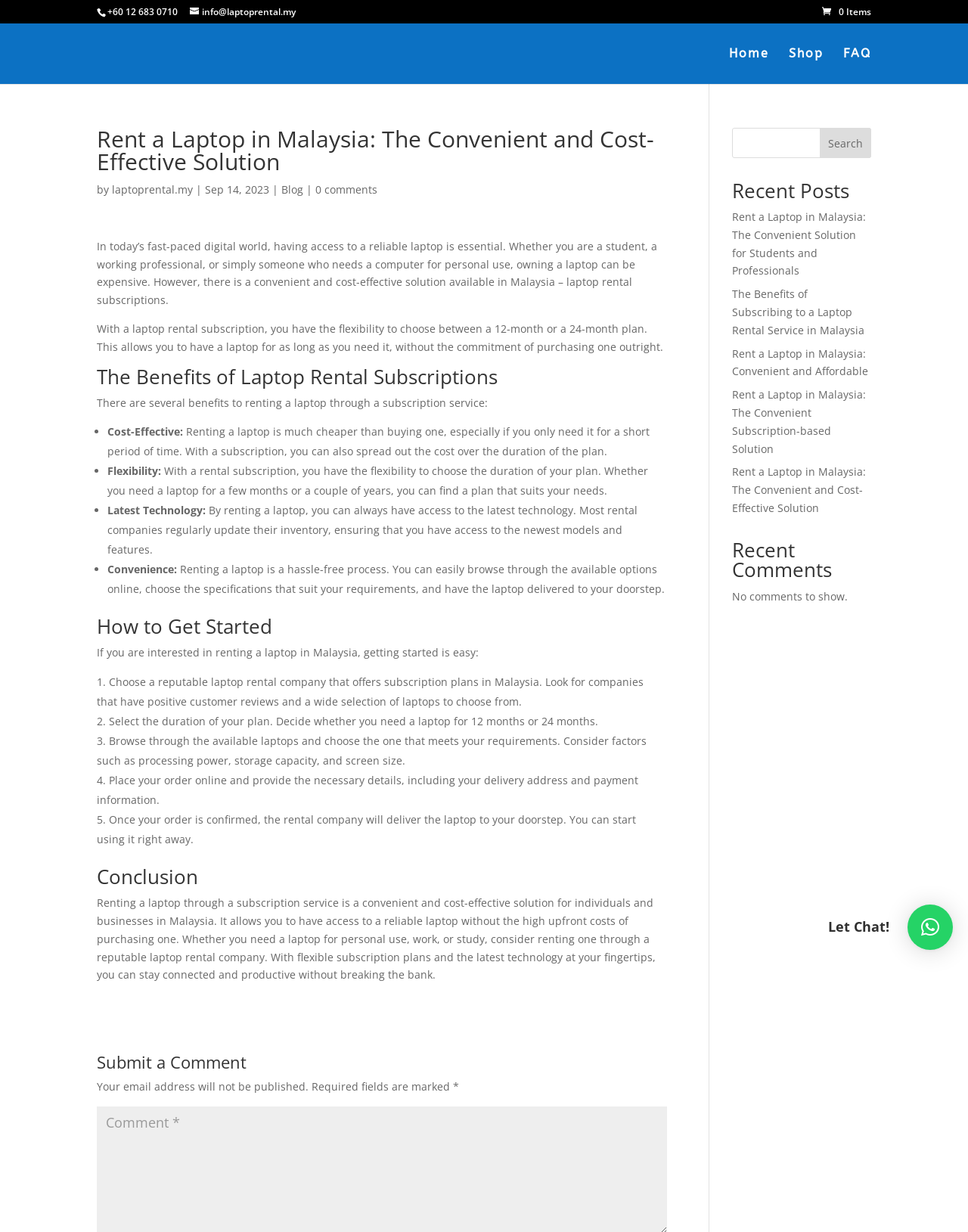What is the purpose of renting a laptop?
Provide an in-depth and detailed answer to the question.

According to the webpage, renting a laptop is suitable for individuals who need a laptop for personal use, work, or study, and want to avoid the high upfront costs of purchasing one.